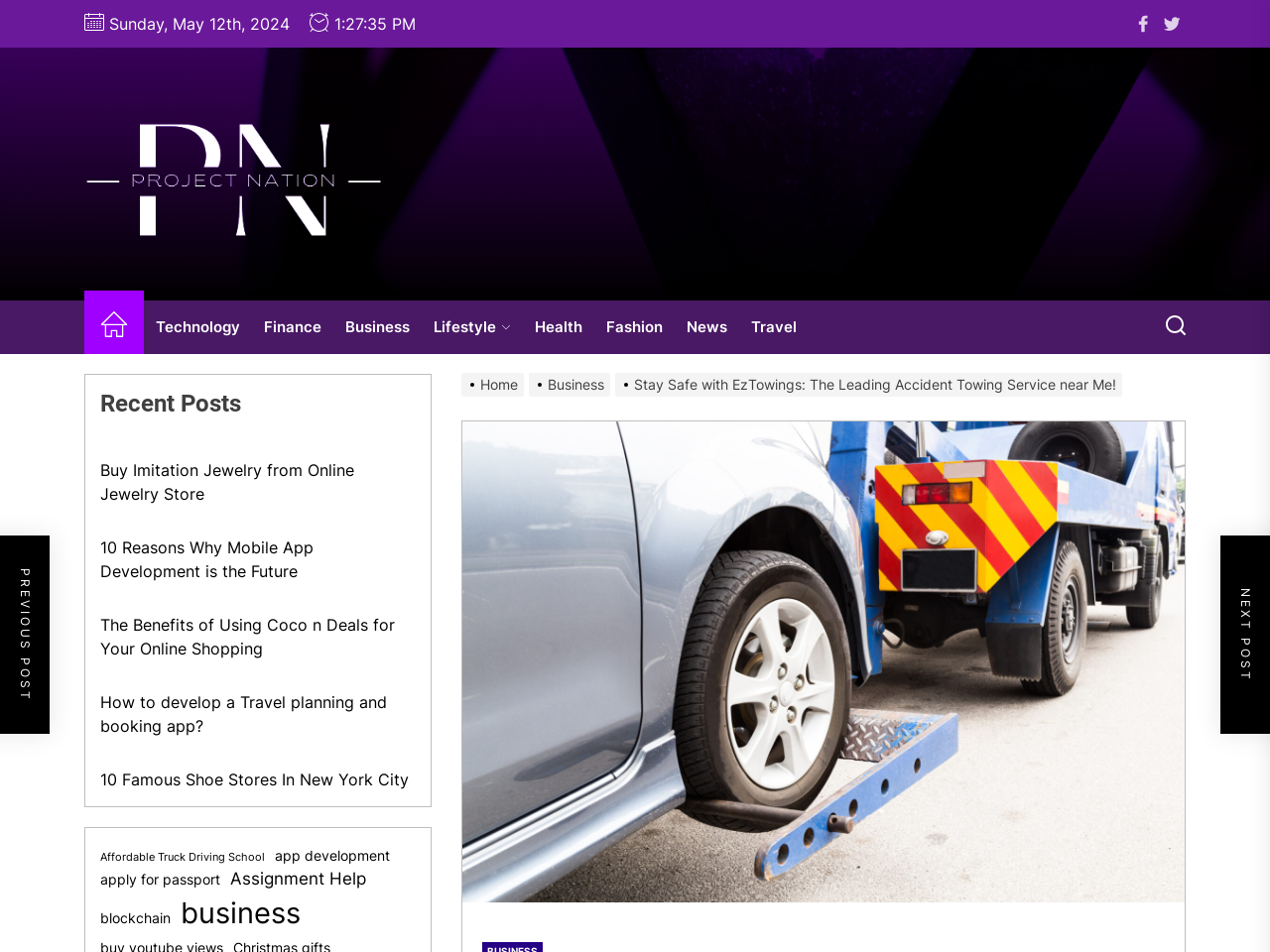Could you highlight the region that needs to be clicked to execute the instruction: "View Business category"?

[0.262, 0.316, 0.332, 0.371]